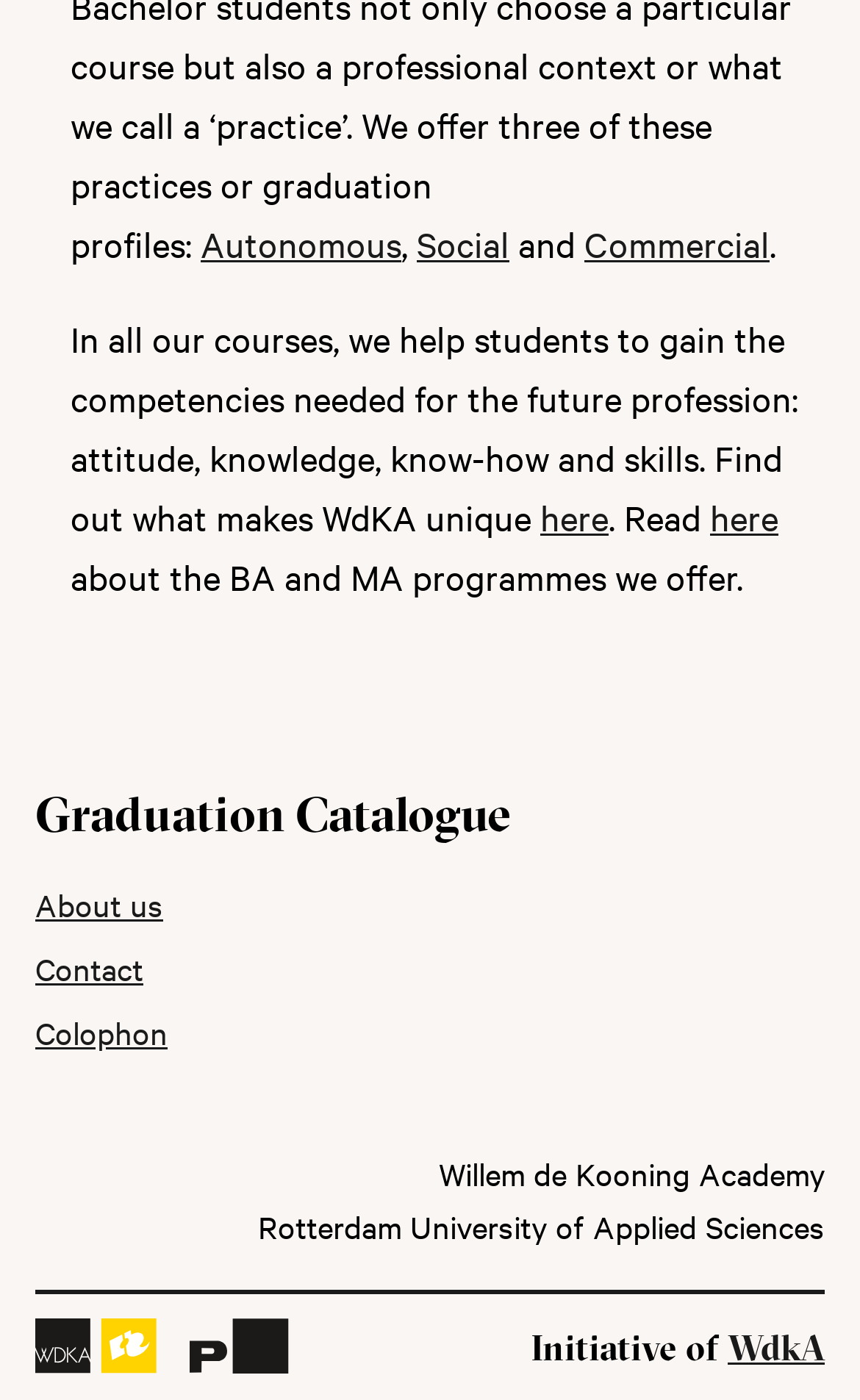Pinpoint the bounding box coordinates of the clickable element to carry out the following instruction: "Visit Willem de Kooning Academy homepage."

[0.041, 0.942, 0.182, 0.982]